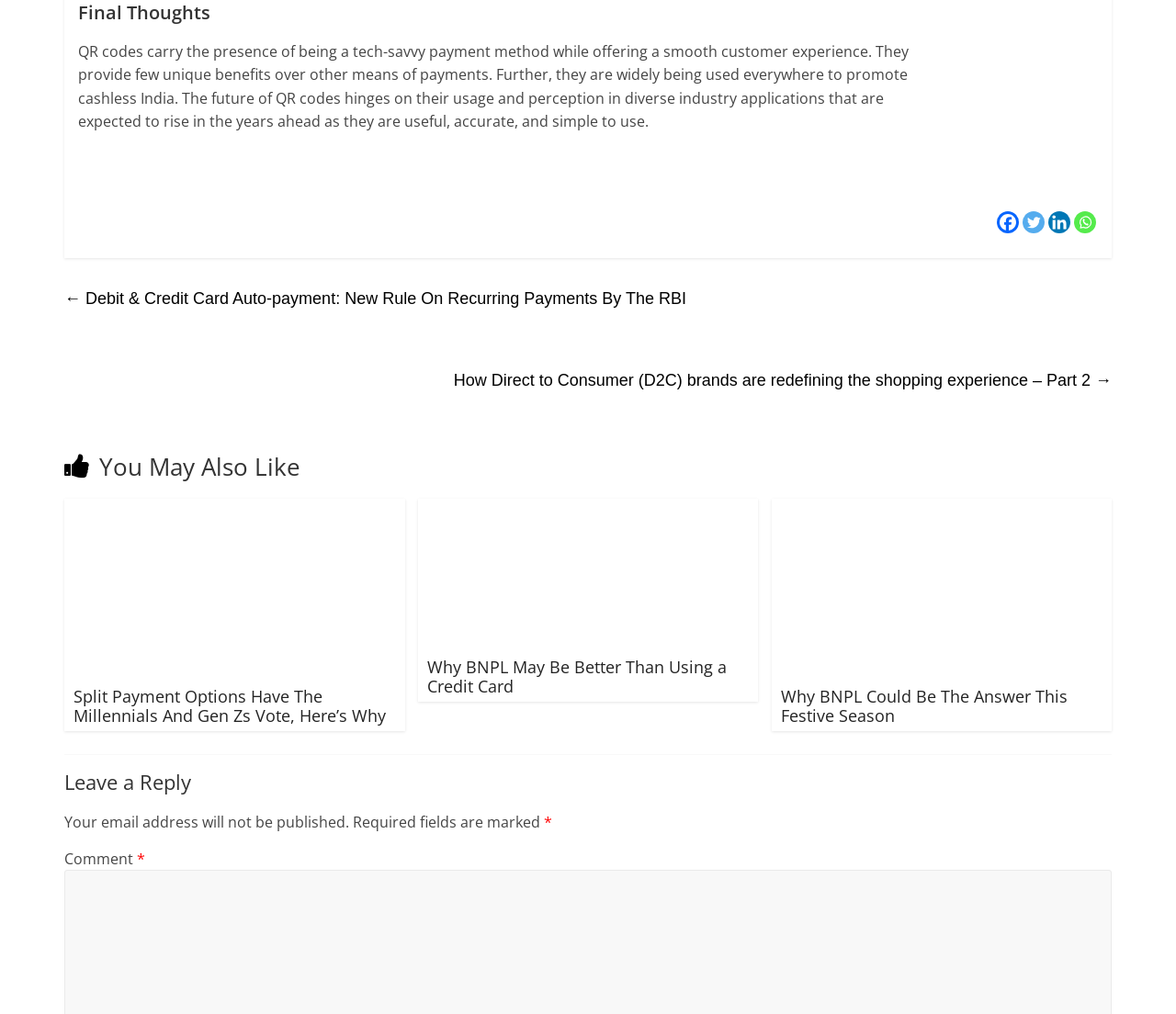What is the purpose of the section below the main article?
Provide an in-depth and detailed answer to the question.

The section below the main article appears to be a list of related articles, as indicated by the headings and links with corresponding text, which suggests that the purpose of this section is to provide users with additional relevant content.